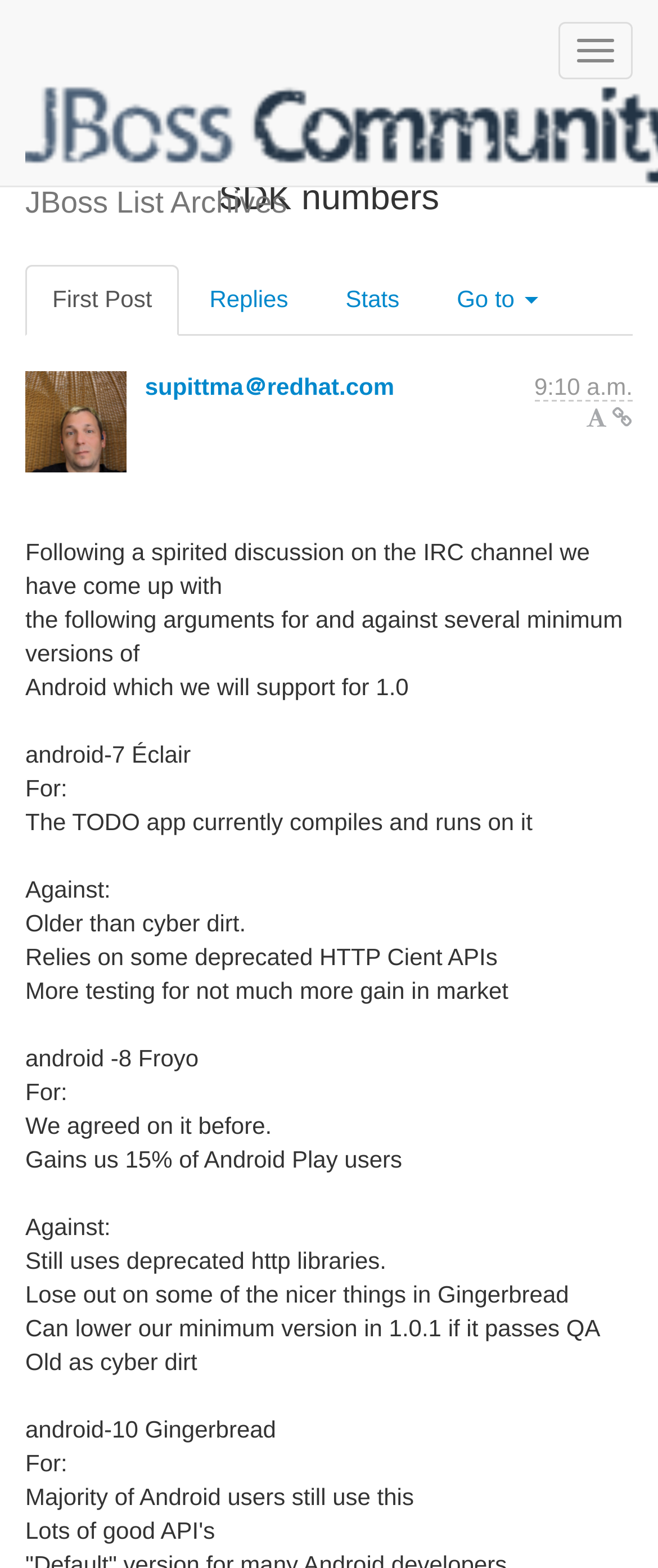Elaborate on the webpage's design and content in a detailed caption.

The webpage appears to be a discussion forum or mailing list archive, specifically showing a single post or thread. At the top, there is a heading that reads "Android target and min SDK numbers" and a button on the right side. Below the heading, there are four links: "First Post", "Replies", "Stats", and "Go to", which are likely navigation links for the thread.

On the left side, there is a small icon represented by a Unicode character "\uf053", and on the right side, there is another icon represented by a Unicode character "\uf054". 

The main content of the page is a table that takes up most of the space, with a single row showing information about the post. The table contains a link to the sender's email address "supittma＠redhat.com" on the left side, and on the right side, it shows the sender's time "Oct. 26, 2012, 10:10 a.m." with the time "9:10 a.m." displayed in a fixed font. 

At the bottom right of the table, there is a generic element that says "Display in fixed font" and a link with an icon represented by a Unicode character "\uf0c1".